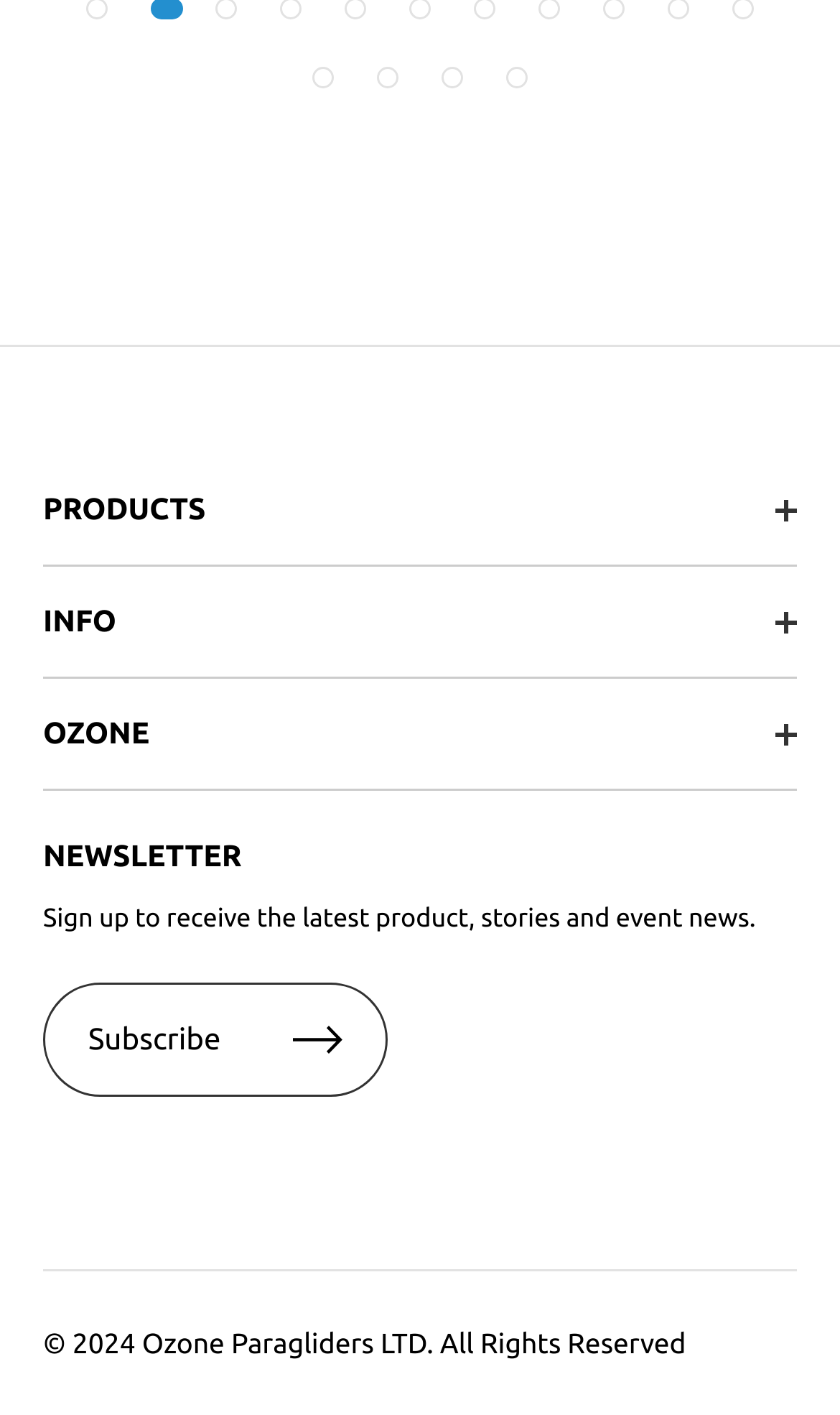Identify the bounding box coordinates of the section that should be clicked to achieve the task described: "Click the '12' button".

[0.372, 0.047, 0.397, 0.062]